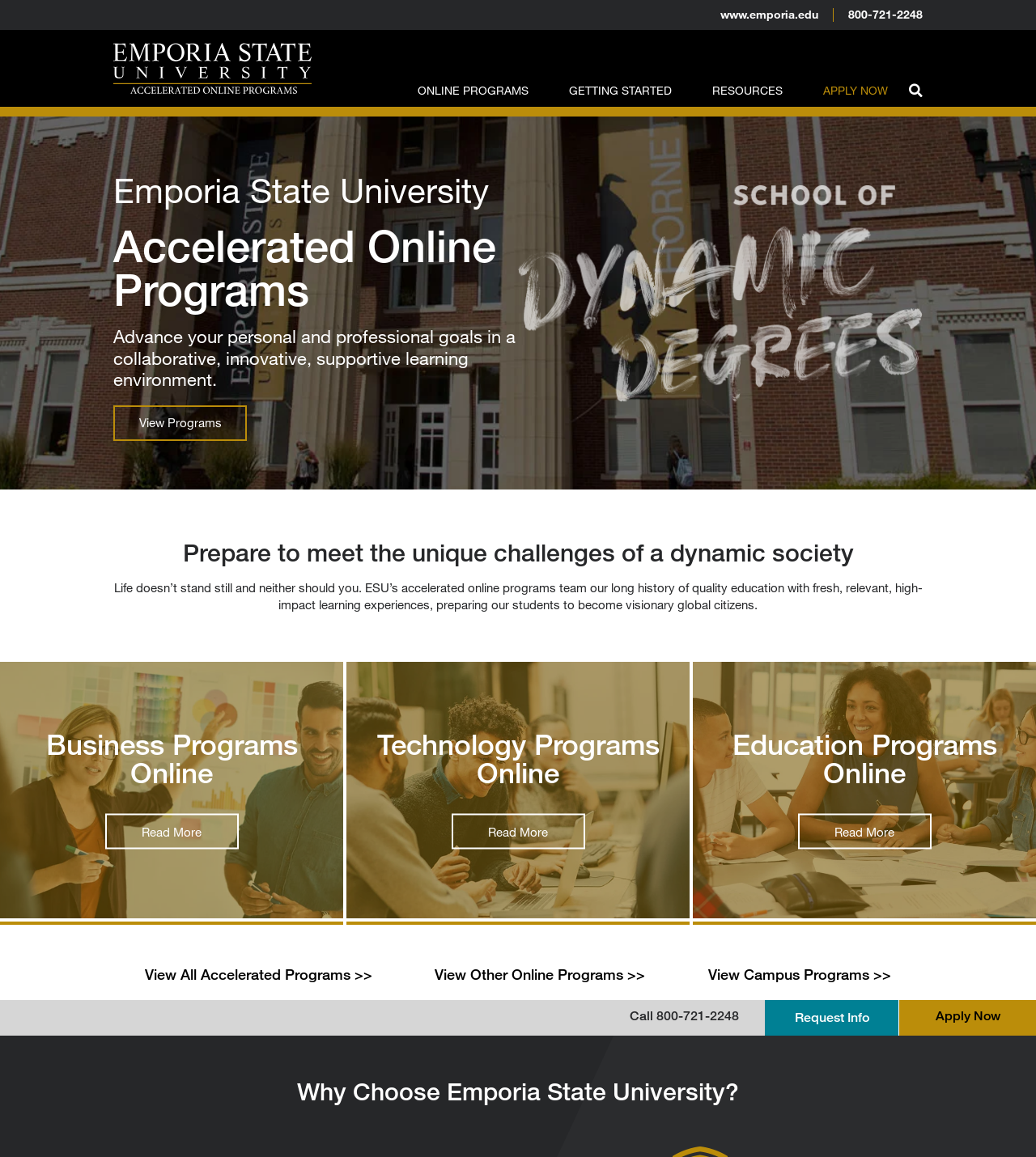Respond to the question with just a single word or phrase: 
What is the phone number to call for Emporia State University?

800-721-2248